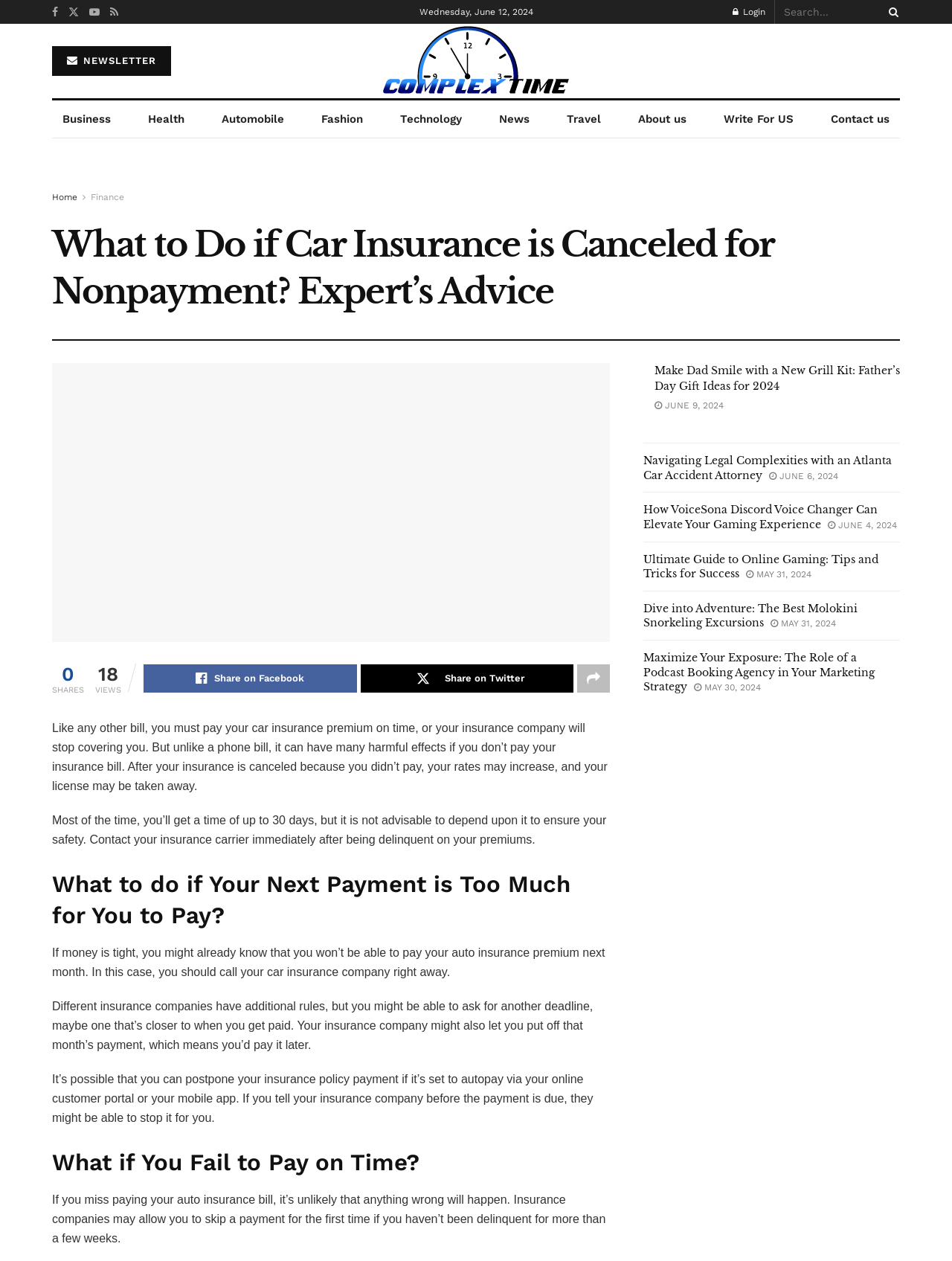What is the main title displayed on this webpage?

What to Do if Car Insurance is Canceled for Nonpayment? Expert’s Advice